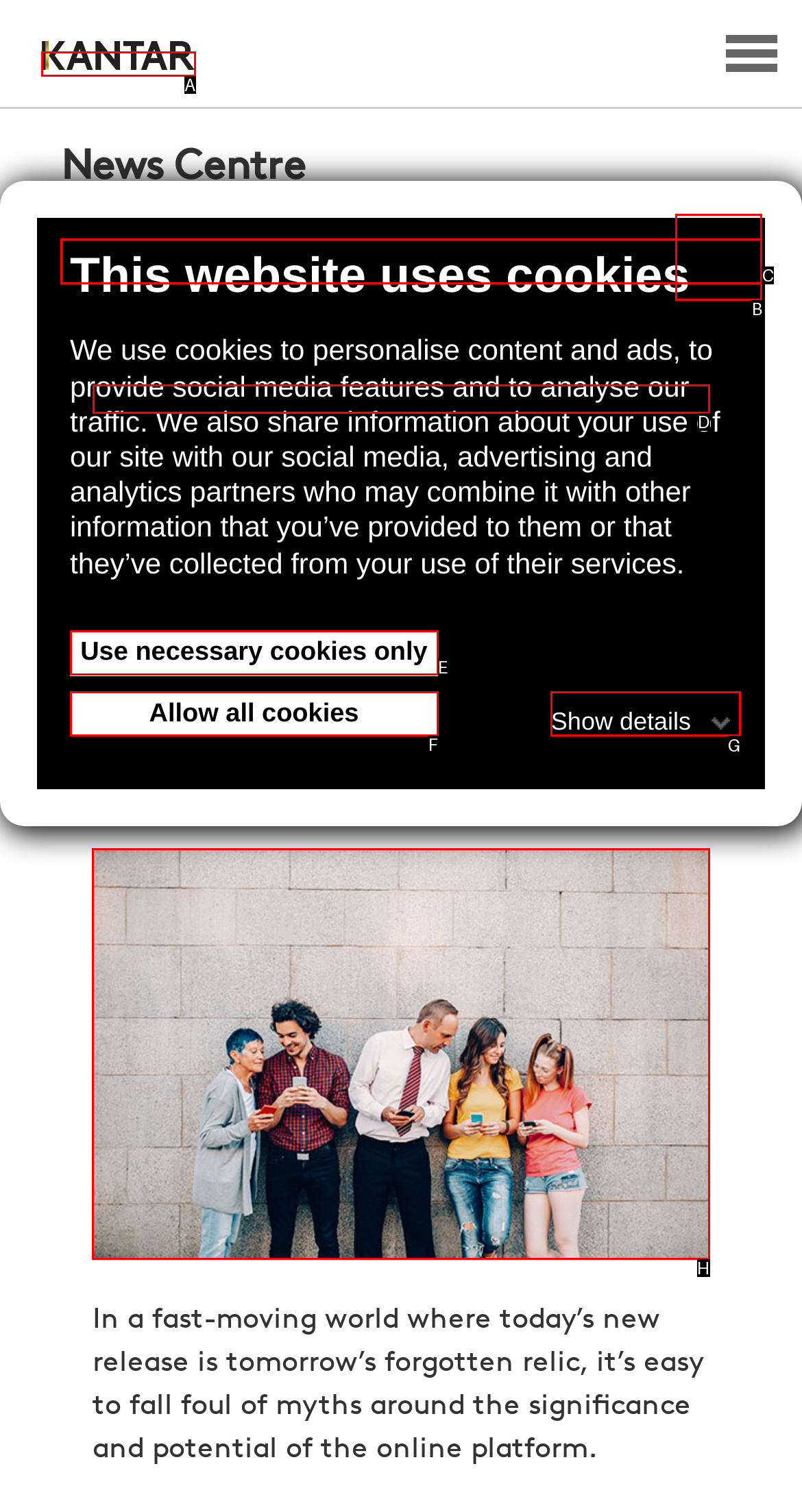Which letter corresponds to the correct option to complete the task: View the image?
Answer with the letter of the chosen UI element.

H